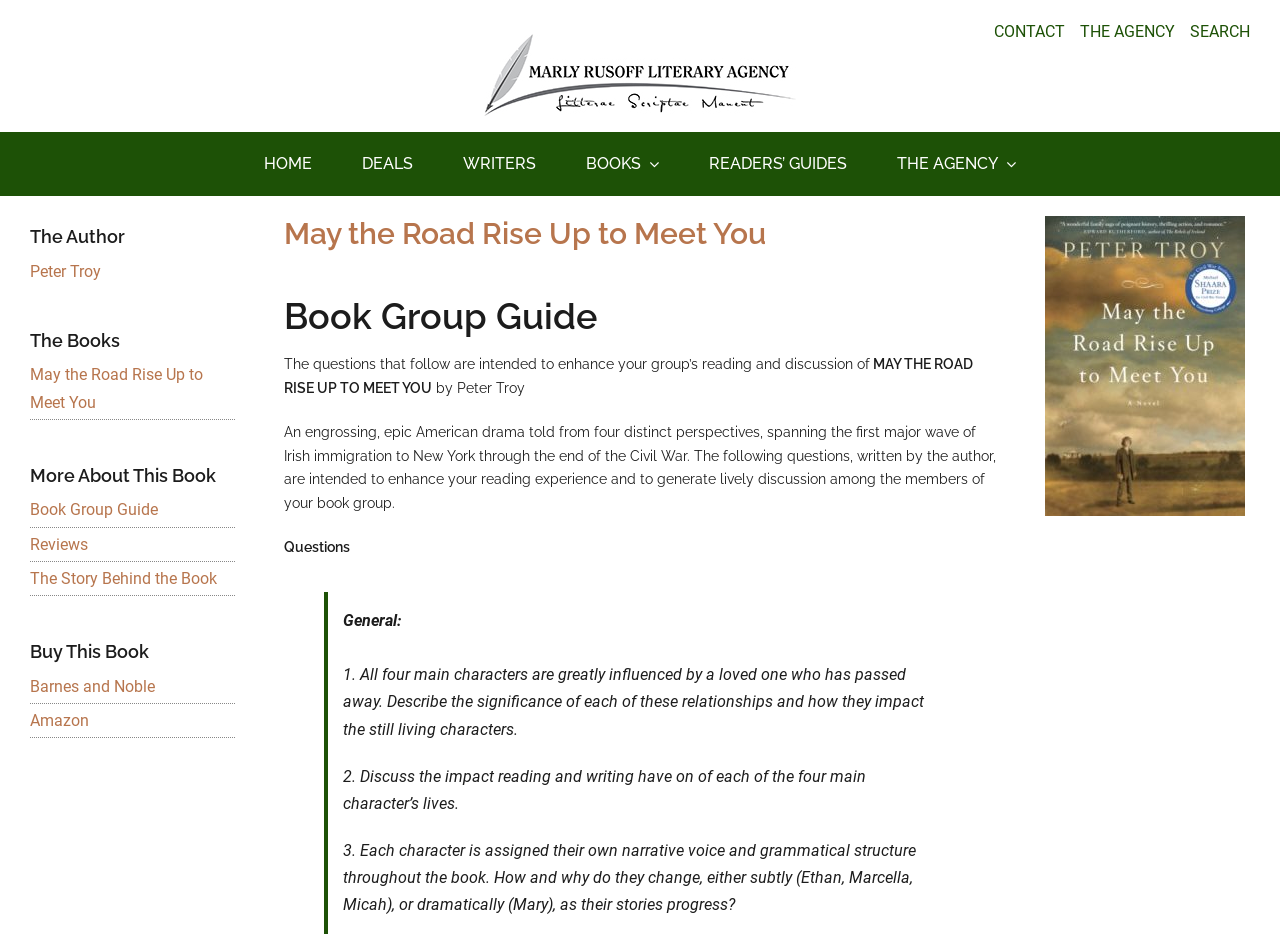Can you determine the bounding box coordinates of the area that needs to be clicked to fulfill the following instruction: "Click the logo_main_new link"?

[0.378, 0.034, 0.622, 0.055]